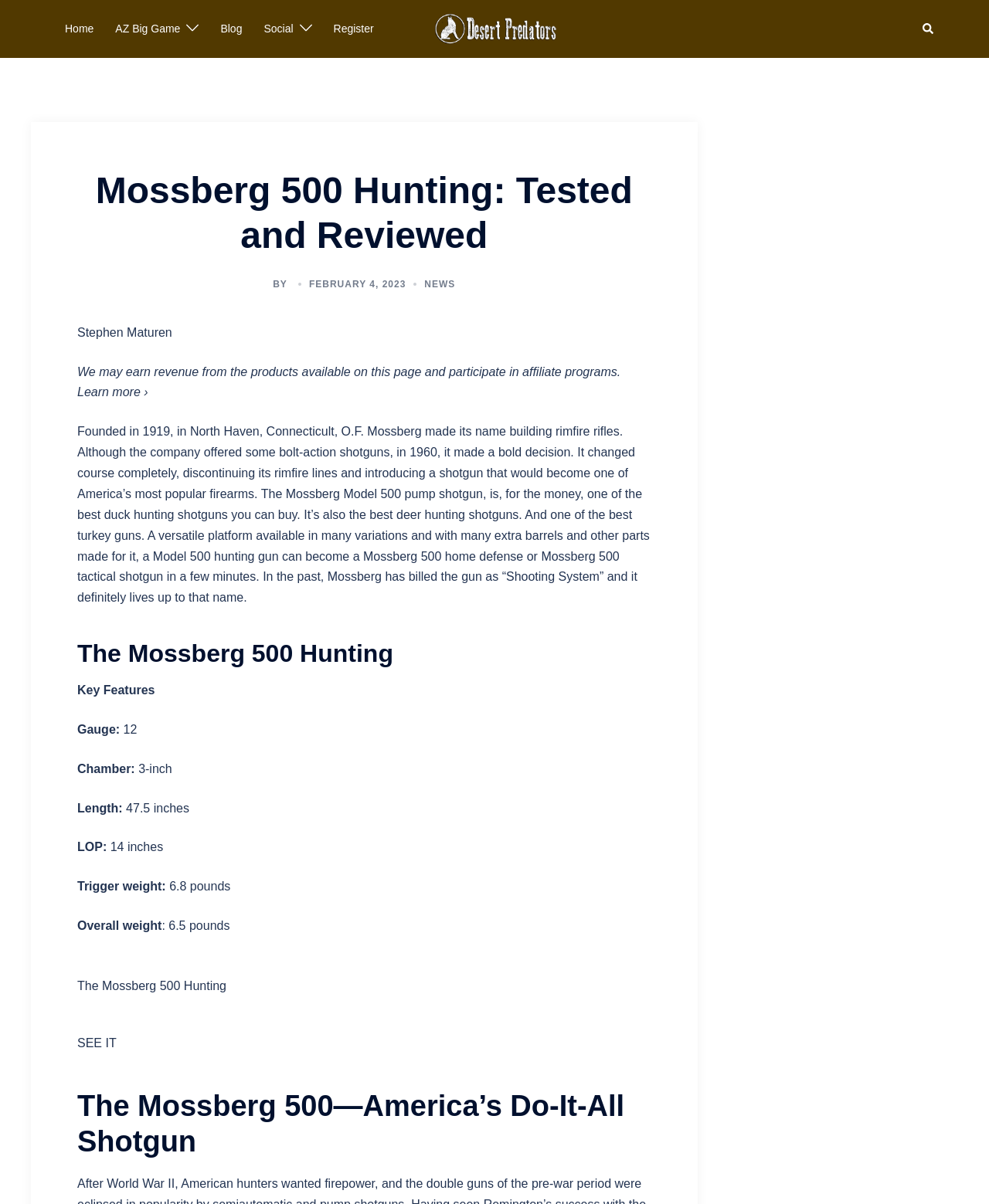What is the trigger weight of the Mossberg 500 shotgun?
Using the image, give a concise answer in the form of a single word or short phrase.

6.8 pounds